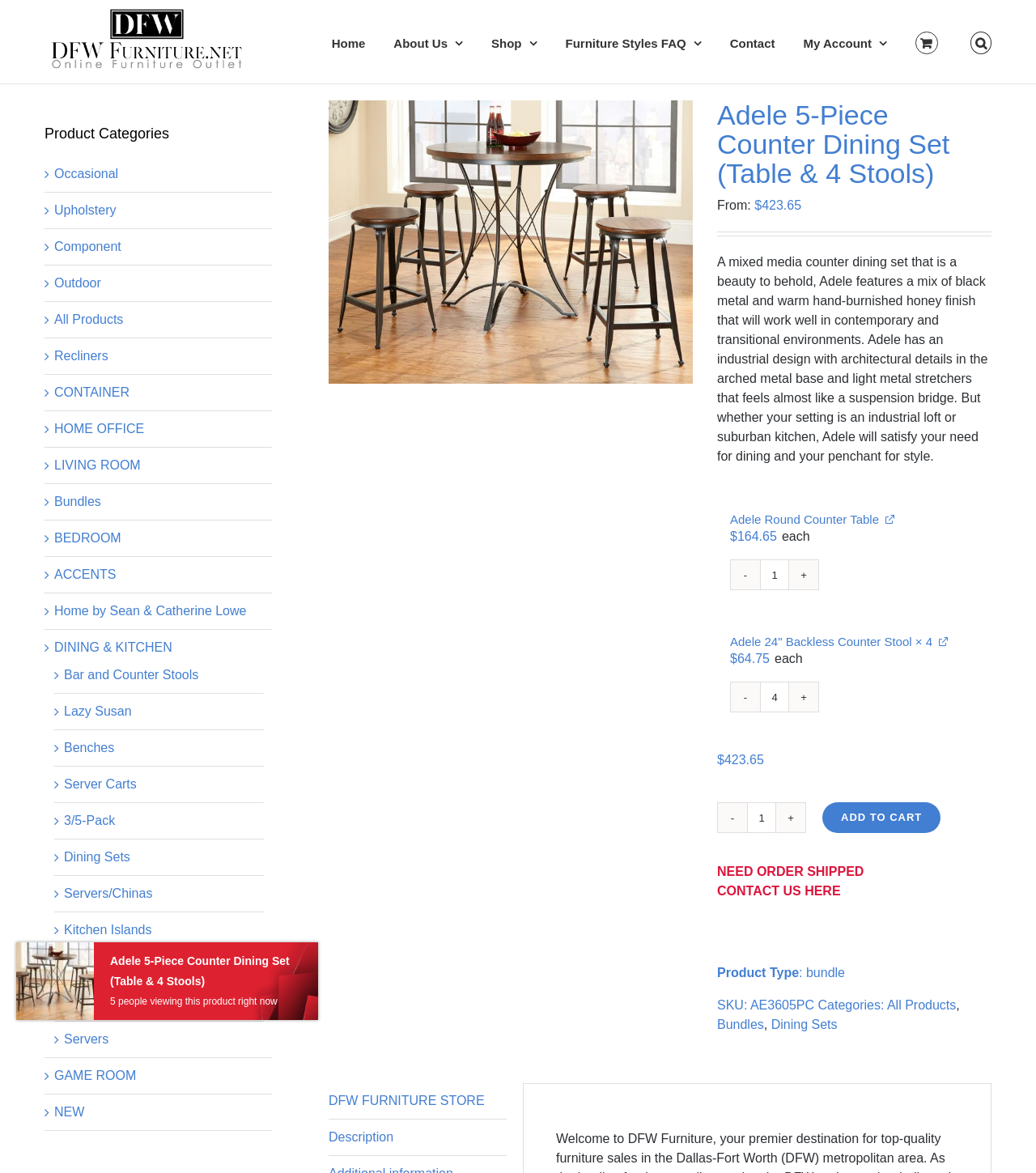Describe all the significant parts and information present on the webpage.

This webpage is about a product called "Adele 5-Piece Counter Dining Set" from DFW Furniture Co. At the top left corner, there is a logo of DFW Furniture Co. Next to it, there is a main menu with links to "Home", "About Us", "Shop", "Furniture Styles FAQ", "Contact", and "My Account". On the top right corner, there is a search button and a link to view the cart.

Below the menu, there is a large image of the Adele 5-Piece Counter Dining Set, which is a mixed media counter dining set with a mix of black metal and warm hand-burnished honey finish. To the right of the image, there are two smaller images of the product, and below them, there are five more images showcasing different angles of the product.

The product title, "Adele 5-Piece Counter Dining Set (Table & 4 Stools)", is displayed prominently, followed by a description of the product, which highlights its industrial design, architectural details, and suitability for contemporary and transitional environments.

Below the product description, there is a table with two rows, each containing information about a component of the dining set. The first row is about the Adele Round Counter Table, and the second row is about the Adele 24" Backless Counter Stool. Each row has a "View product" link, a price, and a quantity selector.

To the right of the table, there is a section displaying the total price of the product, which is $423.65. Below it, there are buttons to adjust the quantity, and an "ADD TO CART" button.

Further down the page, there are links to "NEED ORDER SHIPPED CONTACT US HERE" and "Product Type: bundle". There is also information about the product's SKU, categories, and related products.

On the bottom left corner, there are tabs to navigate to different sections of the page, including "DFW FURNITURE STORE" and "Description". Below the tabs, there is a section with links to various product categories, such as "Occasional", "Upholstery", and "Outdoor".